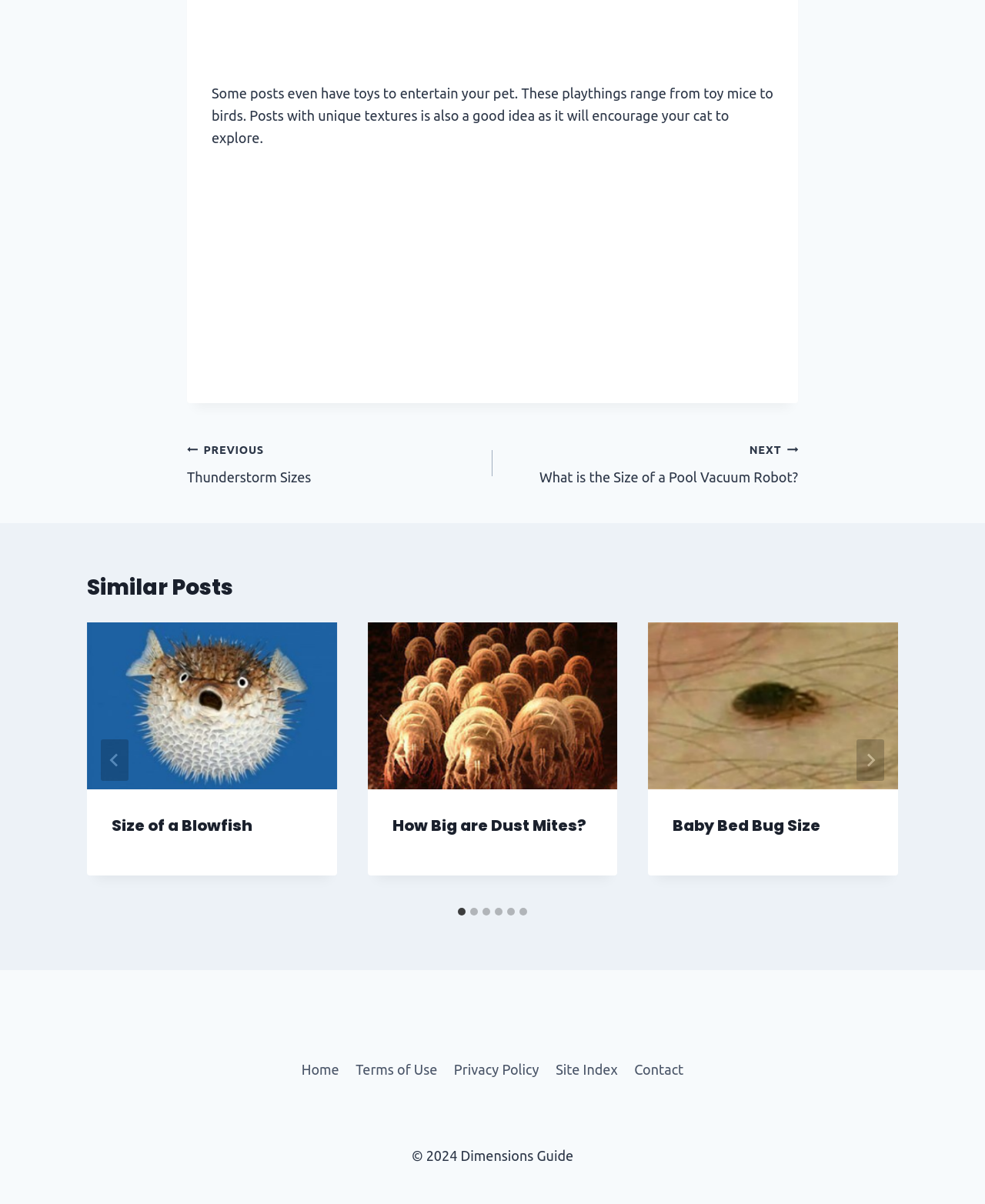Locate the bounding box coordinates of the segment that needs to be clicked to meet this instruction: "Go to the 'Home' page".

[0.298, 0.876, 0.353, 0.901]